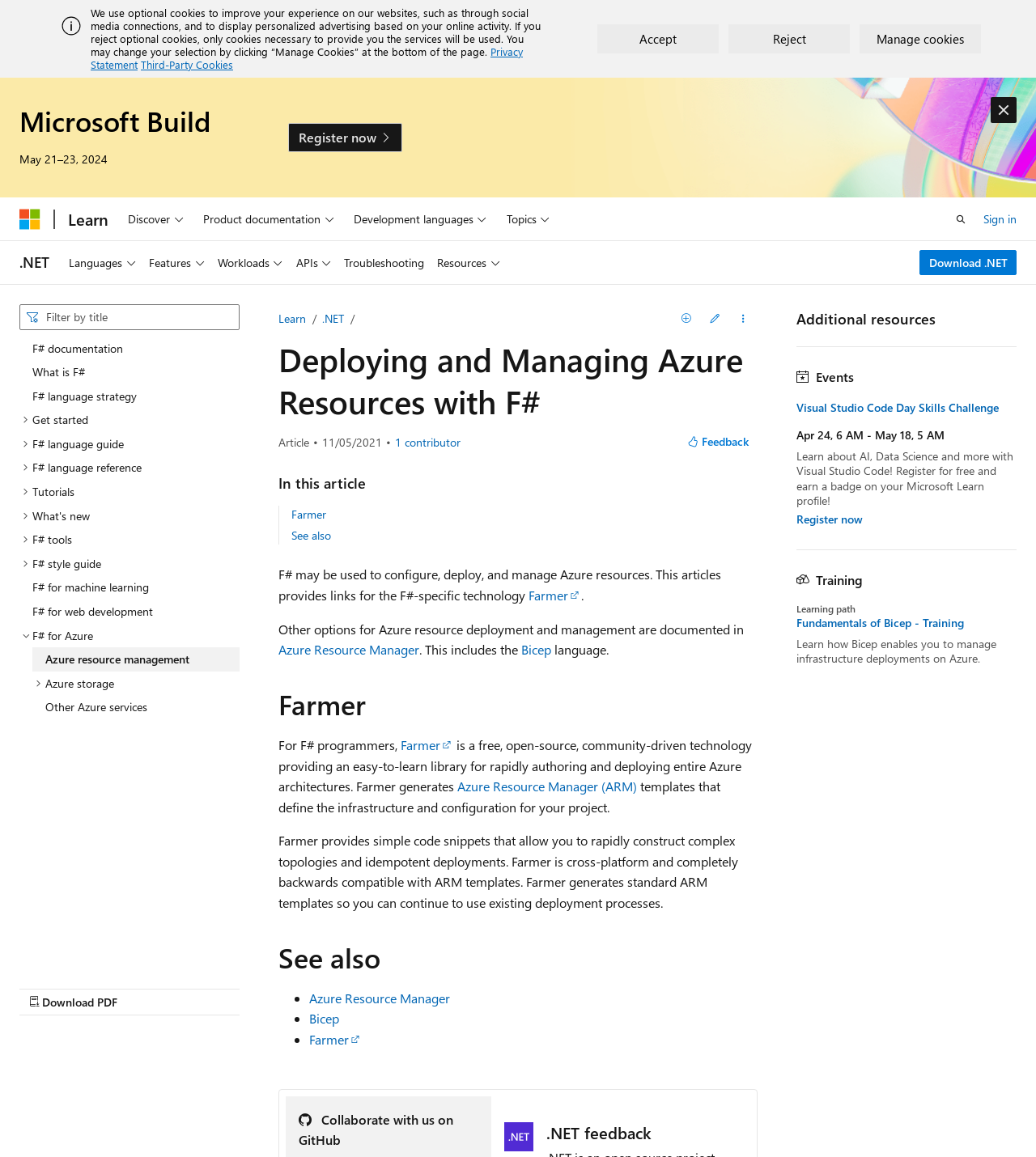What is the text of the first link in the navigation 'Global'?
Using the image, elaborate on the answer with as much detail as possible.

I looked at the navigation 'Global' and found the first link, which has the text 'Discover'.